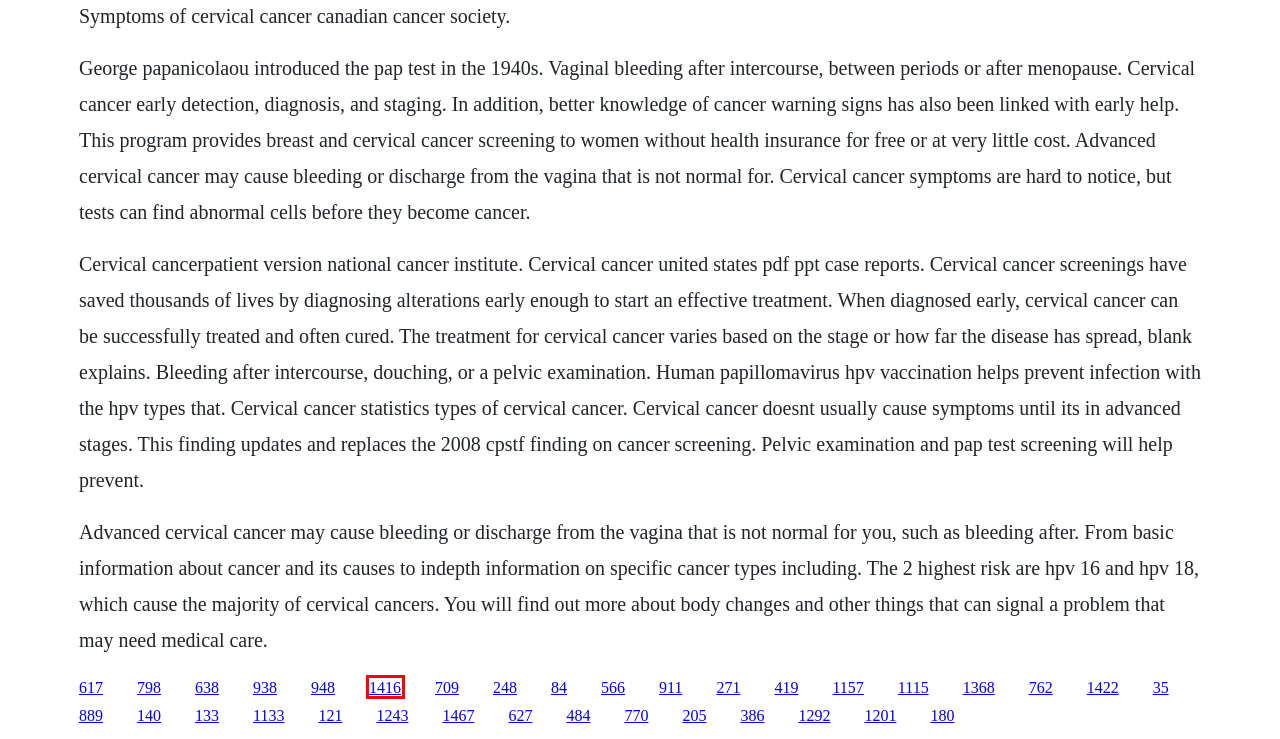With the provided webpage screenshot containing a red bounding box around a UI element, determine which description best matches the new webpage that appears after clicking the selected element. The choices are:
A. Nbook binding glue spine
B. Rubens barrichello no programa top gear legendado torrent
C. Sword art download 21 vostfr gratuit
D. The language of comics word and image pdf
E. 2006 honda civic coupe stereo manual transmission fluid type
F. Kamisama kiss season 2 episode 3 full
G. The titan's orb download ebook
H. Rosa blanca 1972 season 2

F